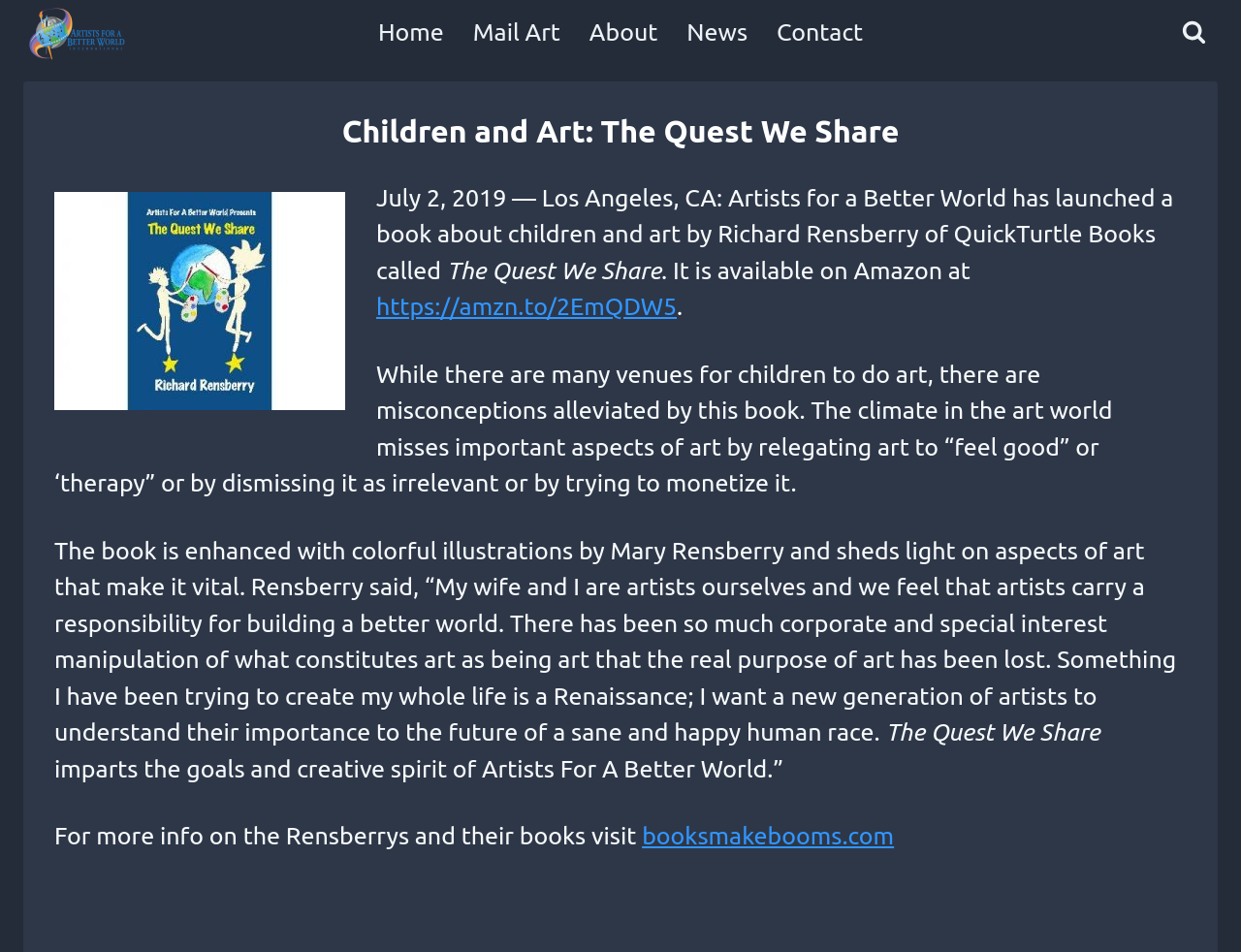Who illustrated the book?
Please respond to the question with as much detail as possible.

I found the answer by reading the text on the webpage, which states 'The book is enhanced with colorful illustrations by Mary Rensberry'. This sentence clearly mentions the illustrator of the book.